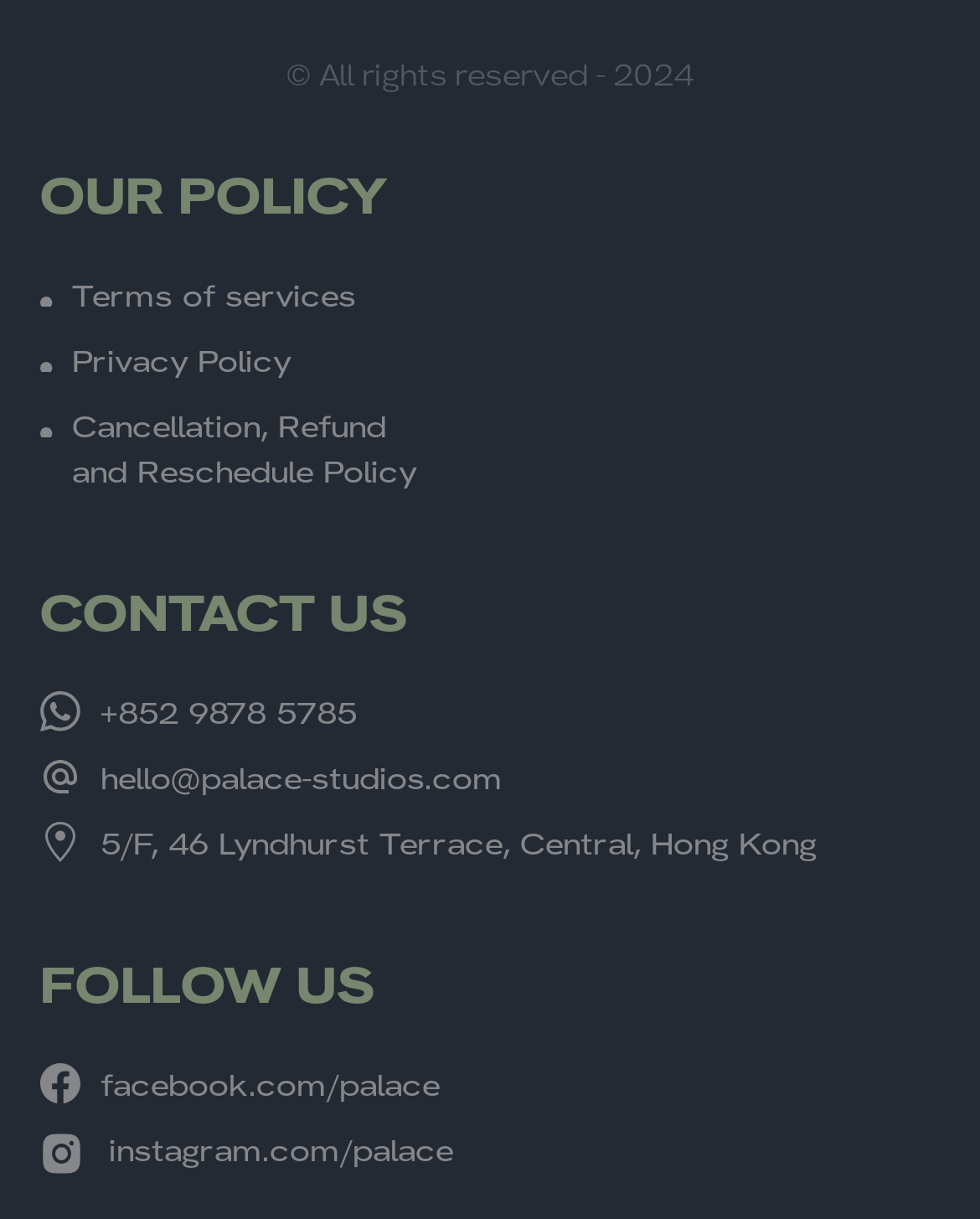Determine the bounding box coordinates of the region to click in order to accomplish the following instruction: "Check the article 'Seek Allah’s favour in everything you do: German nasirat seek guidance from Huzoor'". Provide the coordinates as four float numbers between 0 and 1, specifically [left, top, right, bottom].

None